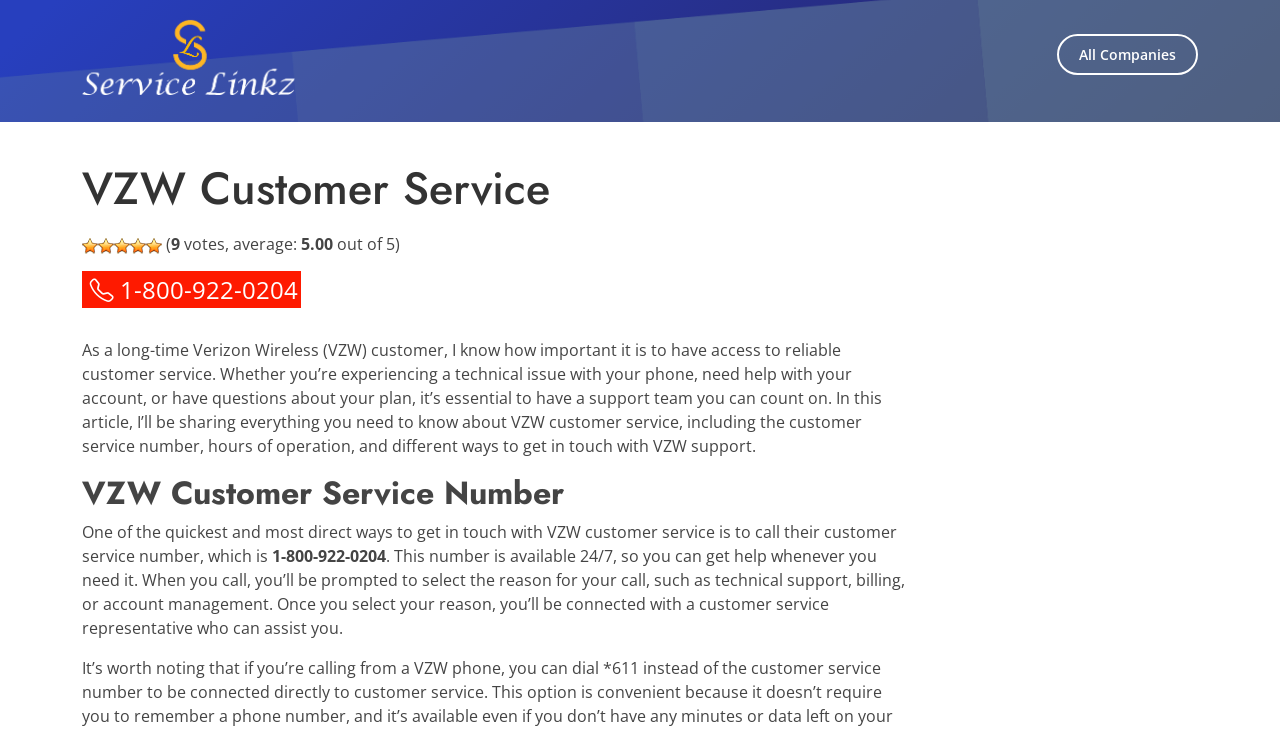Provide a thorough description of the webpage's content and layout.

This webpage is about VZW customer service, providing essential information for customers. At the top, there is a link to "Service Link" accompanied by an image, positioned on the left side of the page. On the right side, there is another link to "All Companies". 

Below these links, the main heading "VZW Customer Service" is displayed prominently. Underneath, there are five star rating images, followed by a rating of 9 out of 5, based on votes. 

To the right of the rating, there is a contact number, "1-800-922-0204", which is a clickable link. Below this, a lengthy paragraph explains the importance of reliable customer service, highlighting the purpose of the article, which is to provide information about VZW customer service, including the customer service number, hours of operation, and different ways to get in touch with VZW support.

Further down, there is a subheading "VZW Customer Service Number", followed by a paragraph that explains how to contact VZW customer service by calling the provided number, which is available 24/7. The number is displayed again, and the paragraph continues to describe the process of calling the number, including selecting the reason for the call and being connected with a customer service representative.